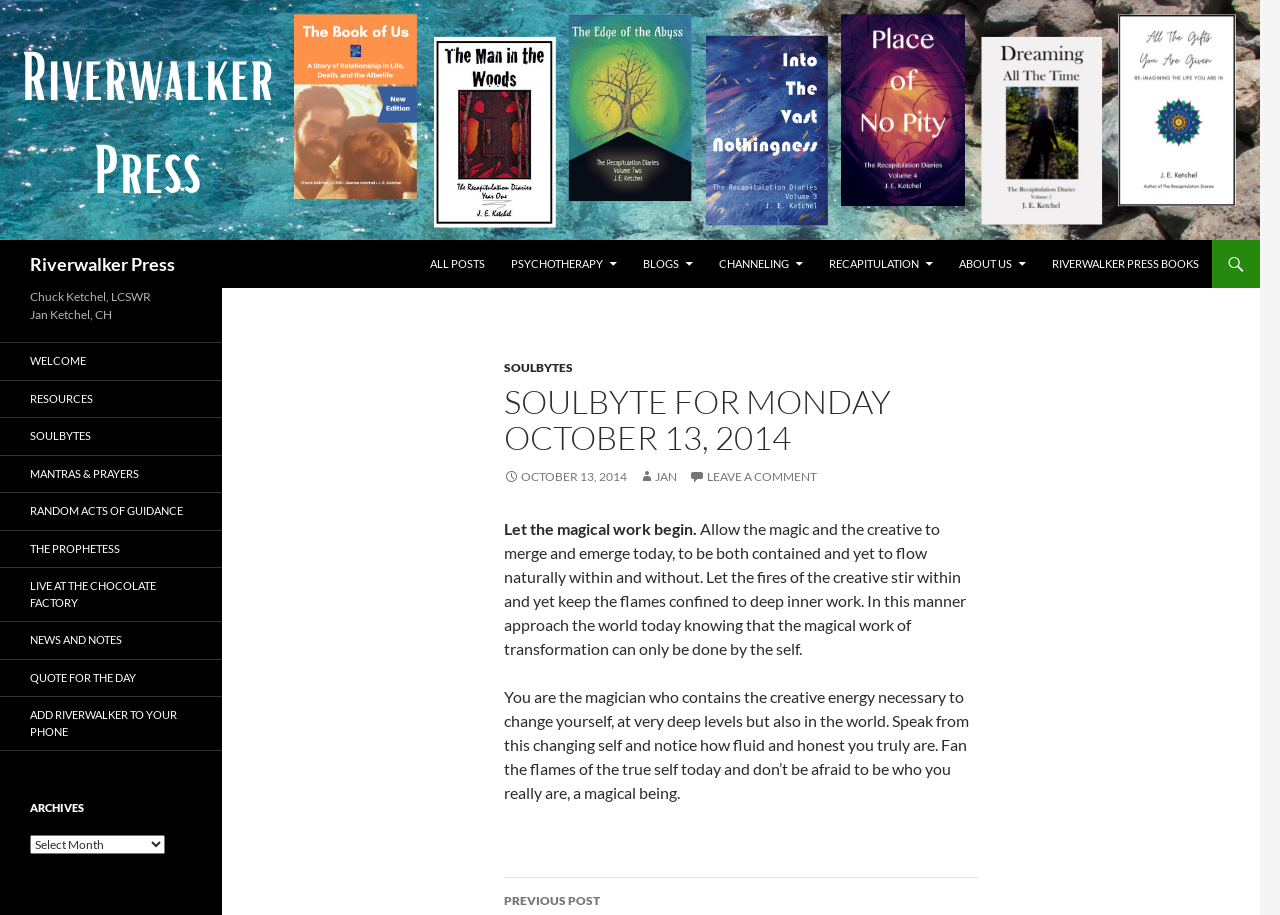Determine the bounding box coordinates for the element that should be clicked to follow this instruction: "Read the 'SOULBYTE FOR MONDAY OCTOBER 13, 2014' article". The coordinates should be given as four float numbers between 0 and 1, in the format [left, top, right, bottom].

[0.394, 0.42, 0.764, 0.498]